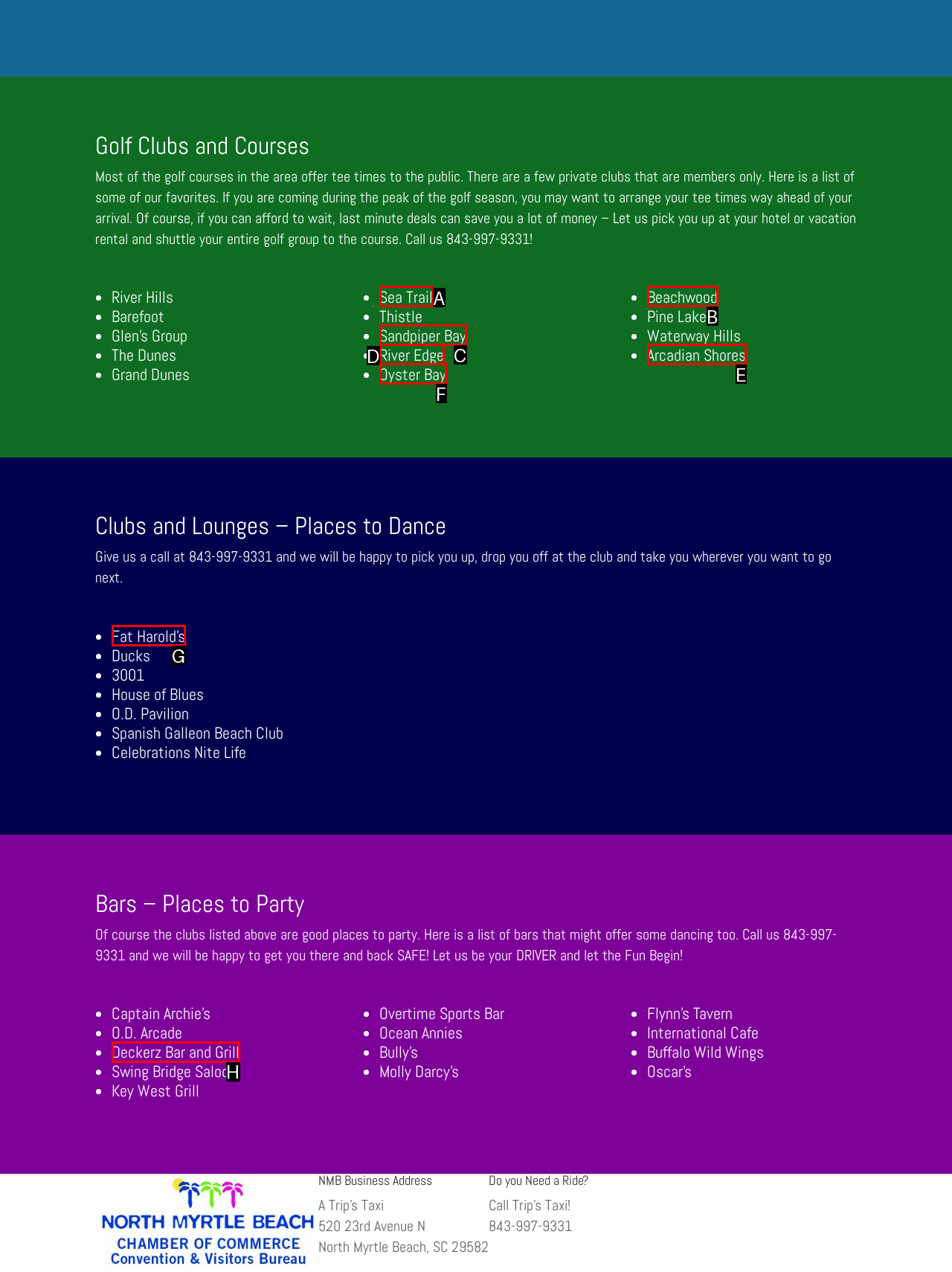Identify the UI element that corresponds to this description: Deckerz Bar and Grill
Respond with the letter of the correct option.

H